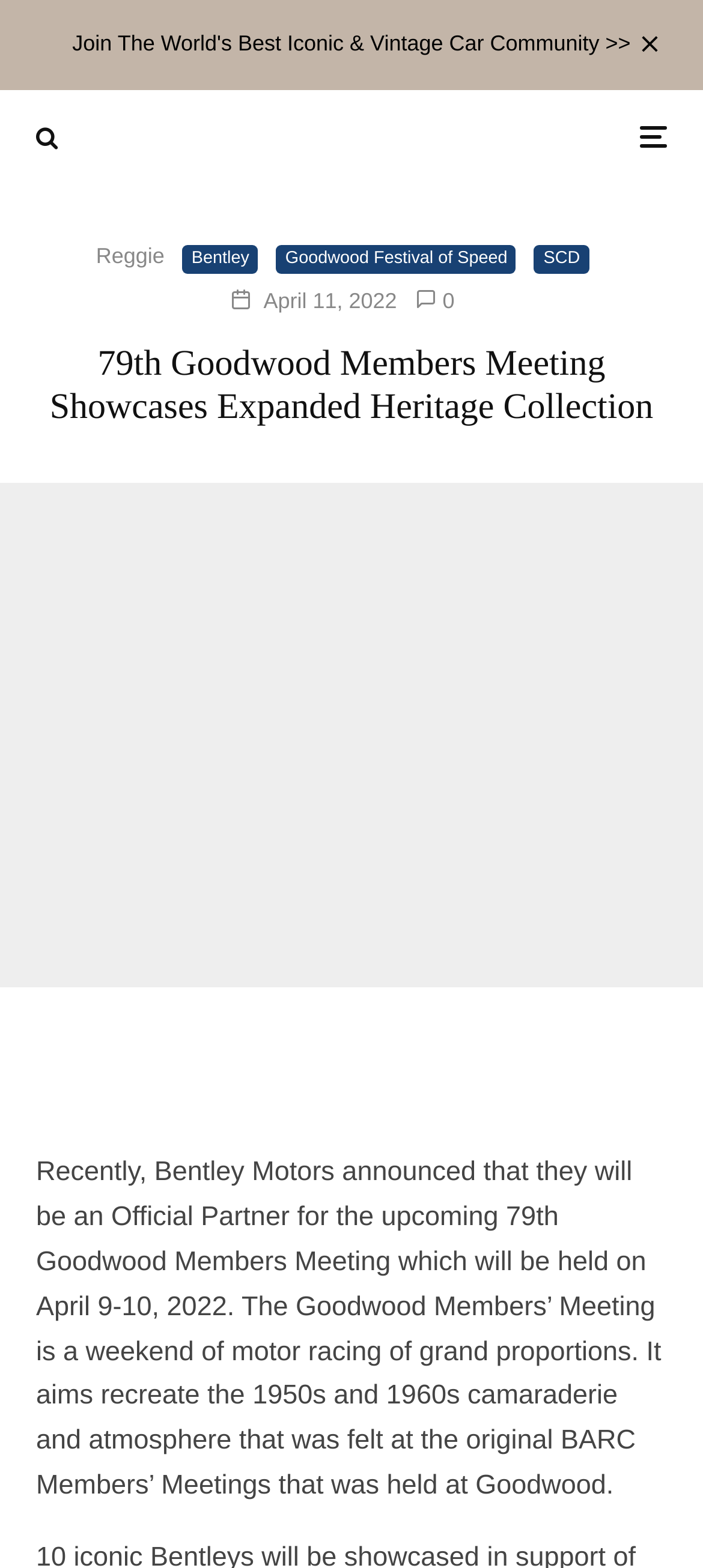Explain the contents of the webpage comprehensively.

The webpage is about the 79th Goodwood Members Meeting, with a focus on Bentley Motors' partnership with the event. At the top, there is a heading that reads "79th Goodwood Members Meeting Showcases Expanded Heritage Collection". Below this heading, there are several links, including "Join The World's Best Iconic & Vintage Car Community >>" on the left, and three more links on the right, including "Bentley", "Goodwood Festival of Speed", and "SCD". 

To the right of these links, there is a time element displaying the date "April 11, 2022", accompanied by a link with the text "0". Further down, there is a large block of text that summarizes the event, mentioning Bentley Motors' partnership and the dates of the event, April 9-10, 2022. The text also describes the Goodwood Members' Meeting as a weekend of motor racing that aims to recreate the atmosphere of the original BARC Members' Meetings held at Goodwood in the 1950s and 1960s.

Above this text block, there is an image that spans the width of the page, and below the text, there is a link with an icon. On the top-right corner, there are three more links, including a Facebook icon, an empty link, and a link with the text "Reggie".